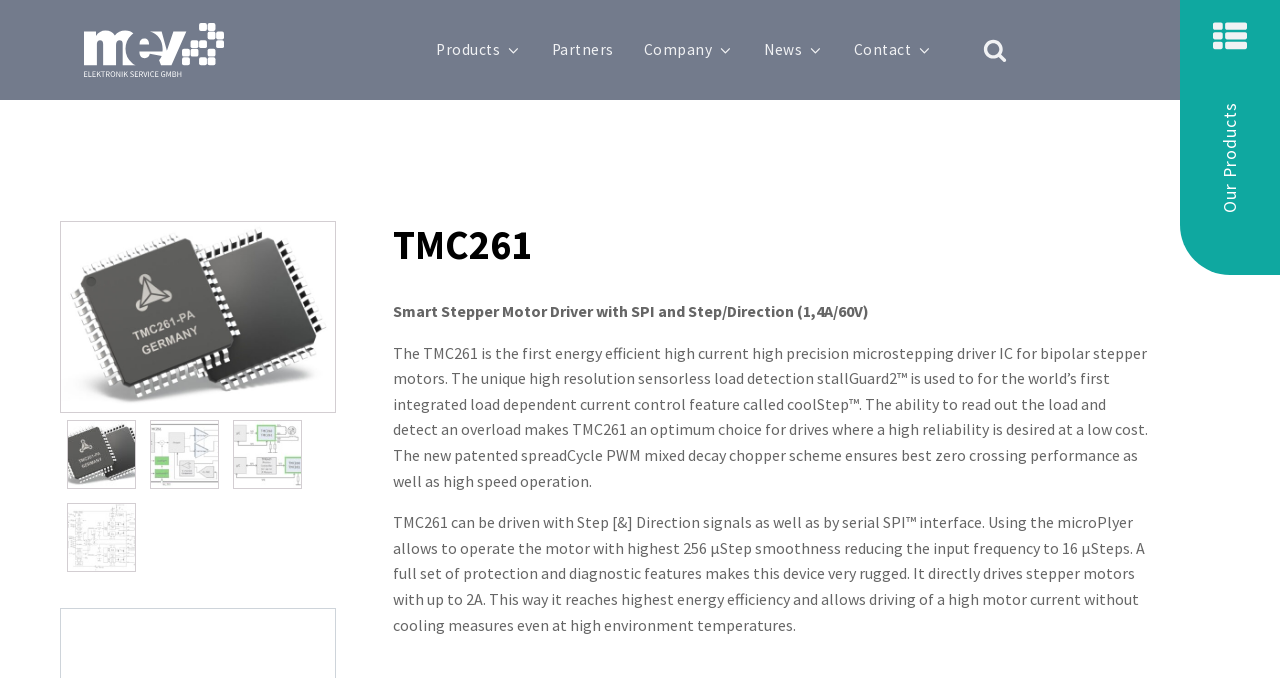What is the function of the coolStep feature?
Refer to the image and give a detailed response to the question.

According to the StaticText element, the coolStep feature is a load dependent current control feature, which is used to detect an overload and make the device more reliable at a low cost.